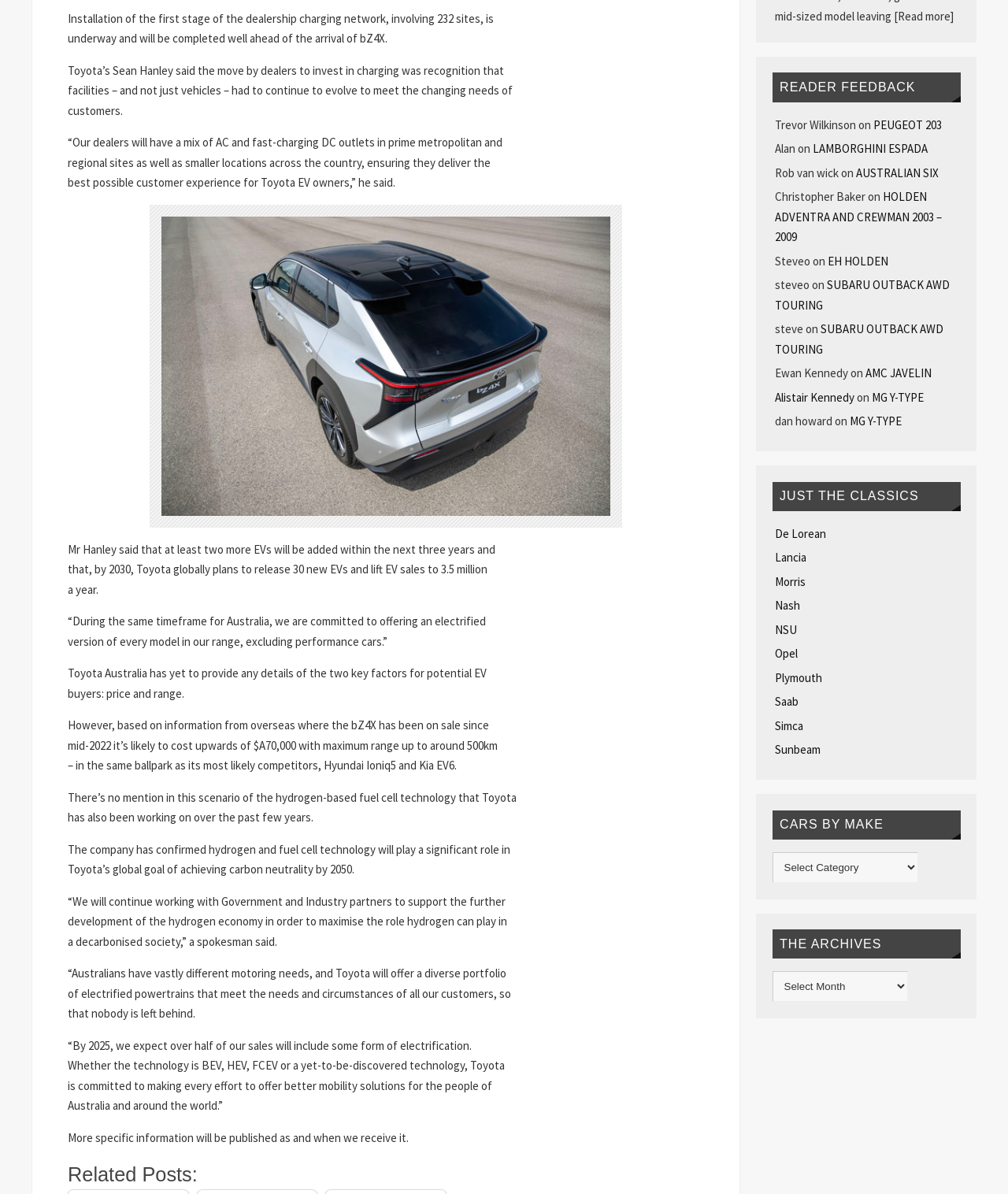Determine the coordinates of the bounding box for the clickable area needed to execute this instruction: "Click on 'Related Posts:'".

[0.067, 0.971, 0.698, 0.996]